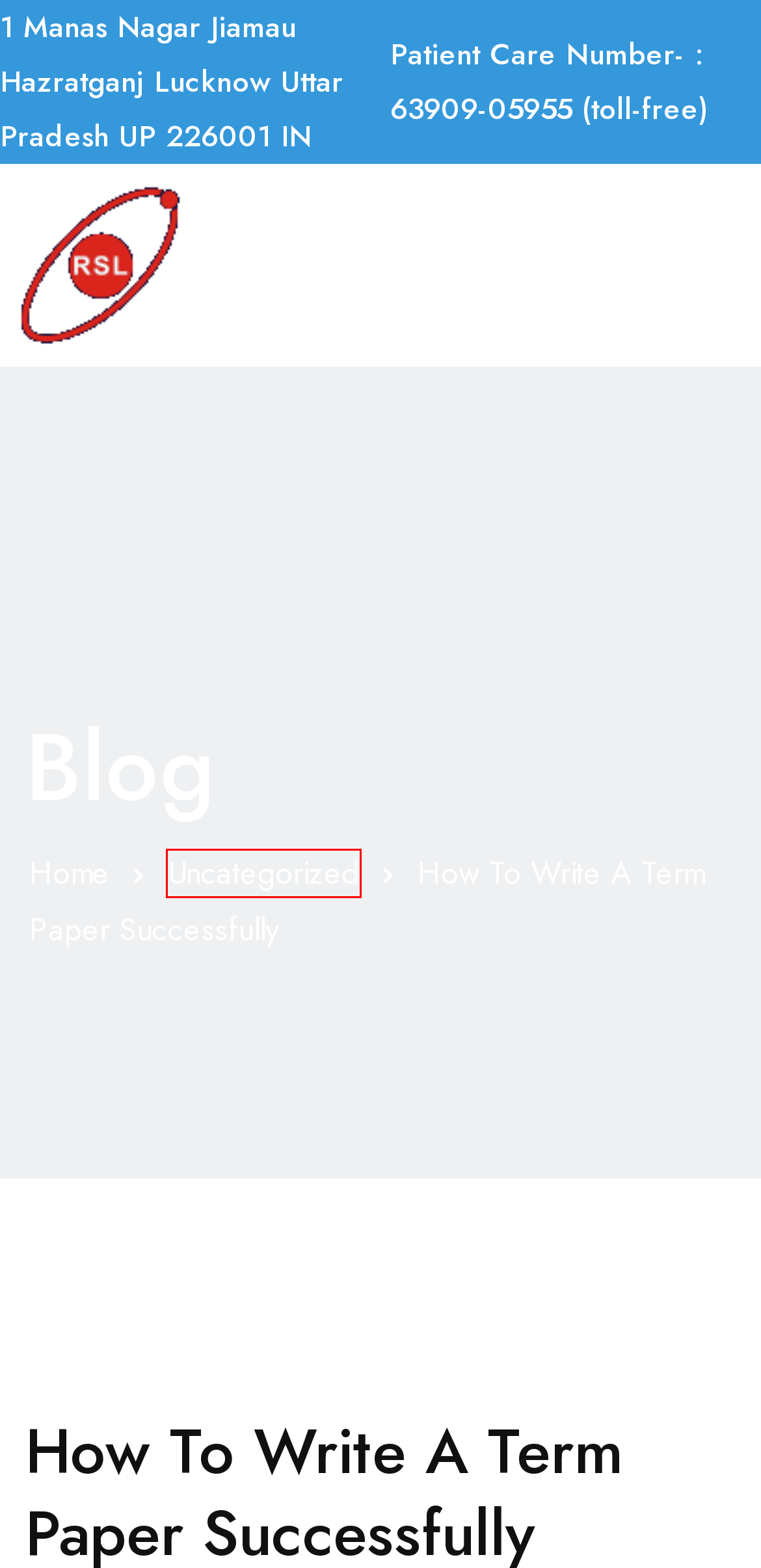You are provided a screenshot of a webpage featuring a red bounding box around a UI element. Choose the webpage description that most accurately represents the new webpage after clicking the element within the red bounding box. Here are the candidates:
A. iclub.com.ua – Lucknow Cancer Institute
B. 1 – Lucknow Cancer Institute
C. Skin Care – Lucknow Cancer Institute
D. Uncategorized – Lucknow Cancer Institute
E. Lucknow Cancer Institute – Just another WordPress site
F. Crypto News – Lucknow Cancer Institute
G. maxim-krippa – Lucknow Cancer Institute
H. activeslots777.org – Lucknow Cancer Institute

D